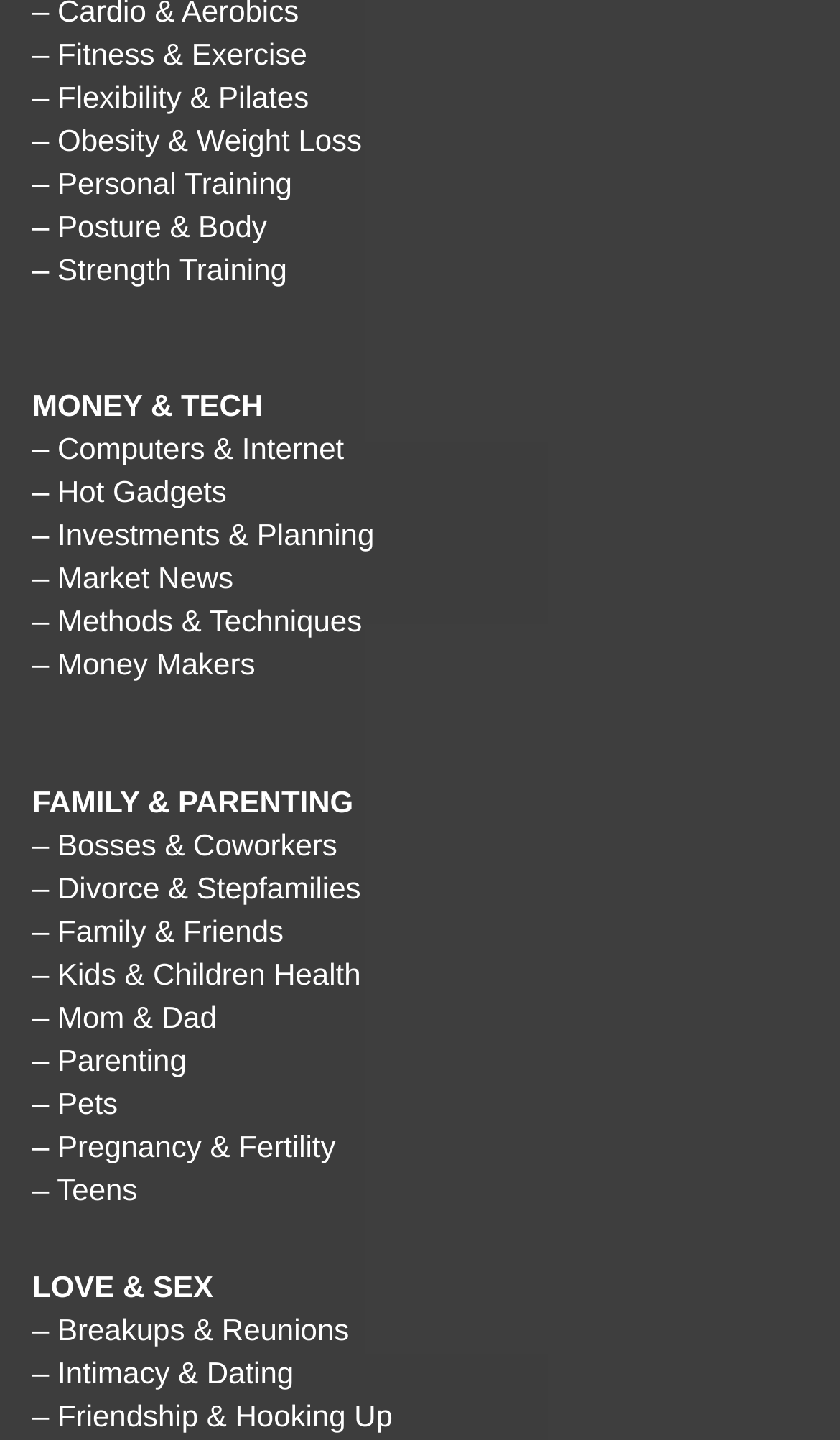What is the last subcategory under 'FAMILY & PARENTING'?
Please provide a comprehensive answer to the question based on the webpage screenshot.

By looking at the webpage, I can see that the subcategories under 'FAMILY & PARENTING' are listed in a vertical order. The last subcategory is 'Teens', which is located at the bottom of the list.